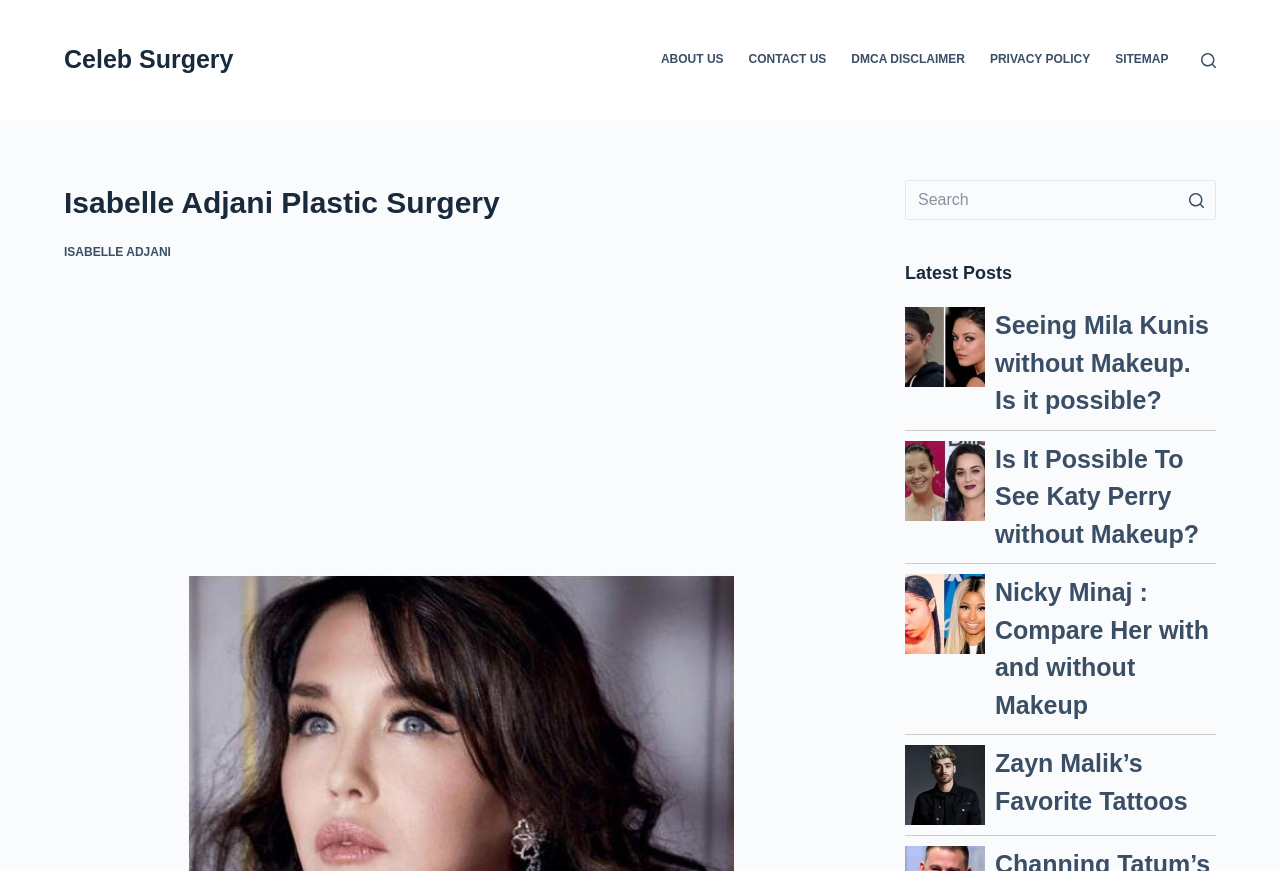Bounding box coordinates are to be given in the format (top-left x, top-left y, bottom-right x, bottom-right y). All values must be floating point numbers between 0 and 1. Provide the bounding box coordinate for the UI element described as: Sitemap

[0.861, 0.0, 0.923, 0.138]